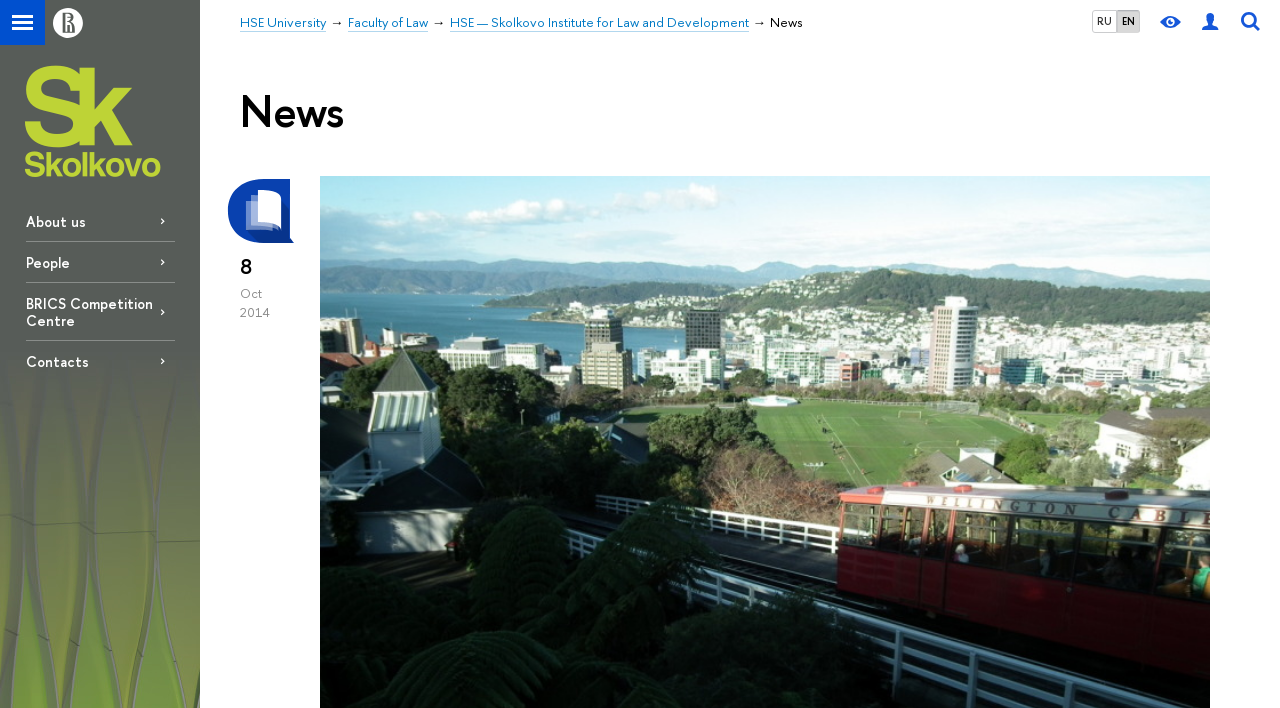Identify the bounding box coordinates of the clickable section necessary to follow the following instruction: "Read about BRICS Competition Centre". The coordinates should be presented as four float numbers from 0 to 1, i.e., [left, top, right, bottom].

[0.02, 0.399, 0.136, 0.481]